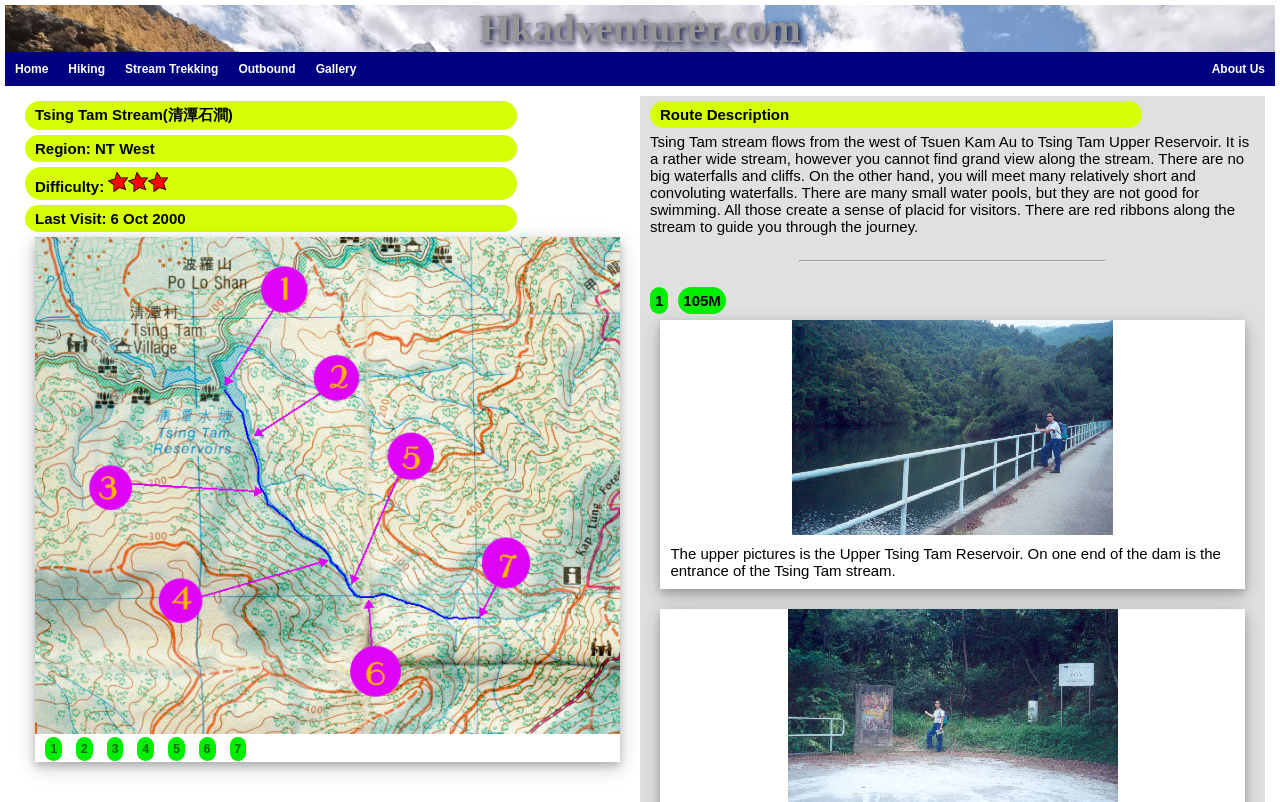Please use the details from the image to answer the following question comprehensively:
What is the last visit date mentioned on this page?

I found the answer by looking at the heading element with the text 'Last Visit: 6 Oct 2000' which is located near the top of the page, indicating that the last visit to the stream was on this date.